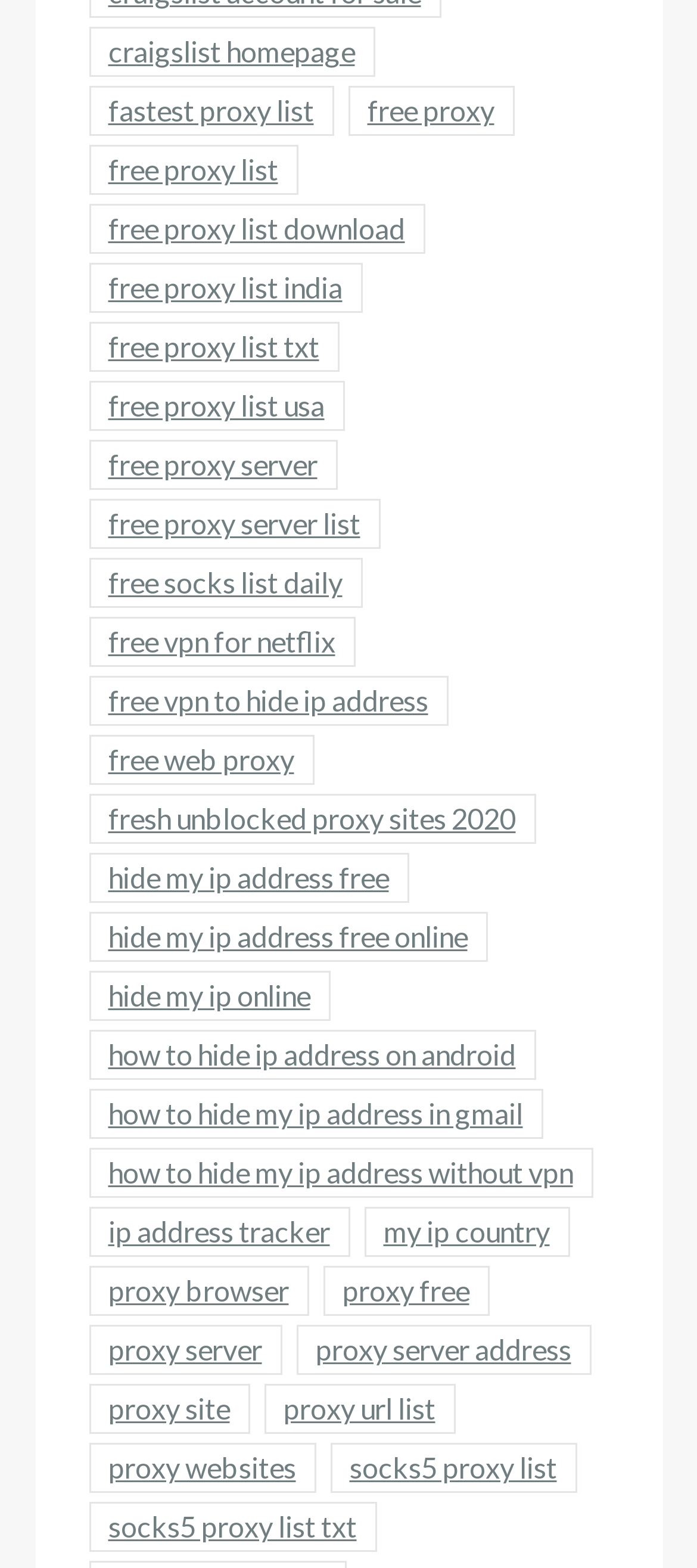Please identify the bounding box coordinates of the element's region that needs to be clicked to fulfill the following instruction: "visit craigslist homepage". The bounding box coordinates should consist of four float numbers between 0 and 1, i.e., [left, top, right, bottom].

[0.127, 0.018, 0.537, 0.05]